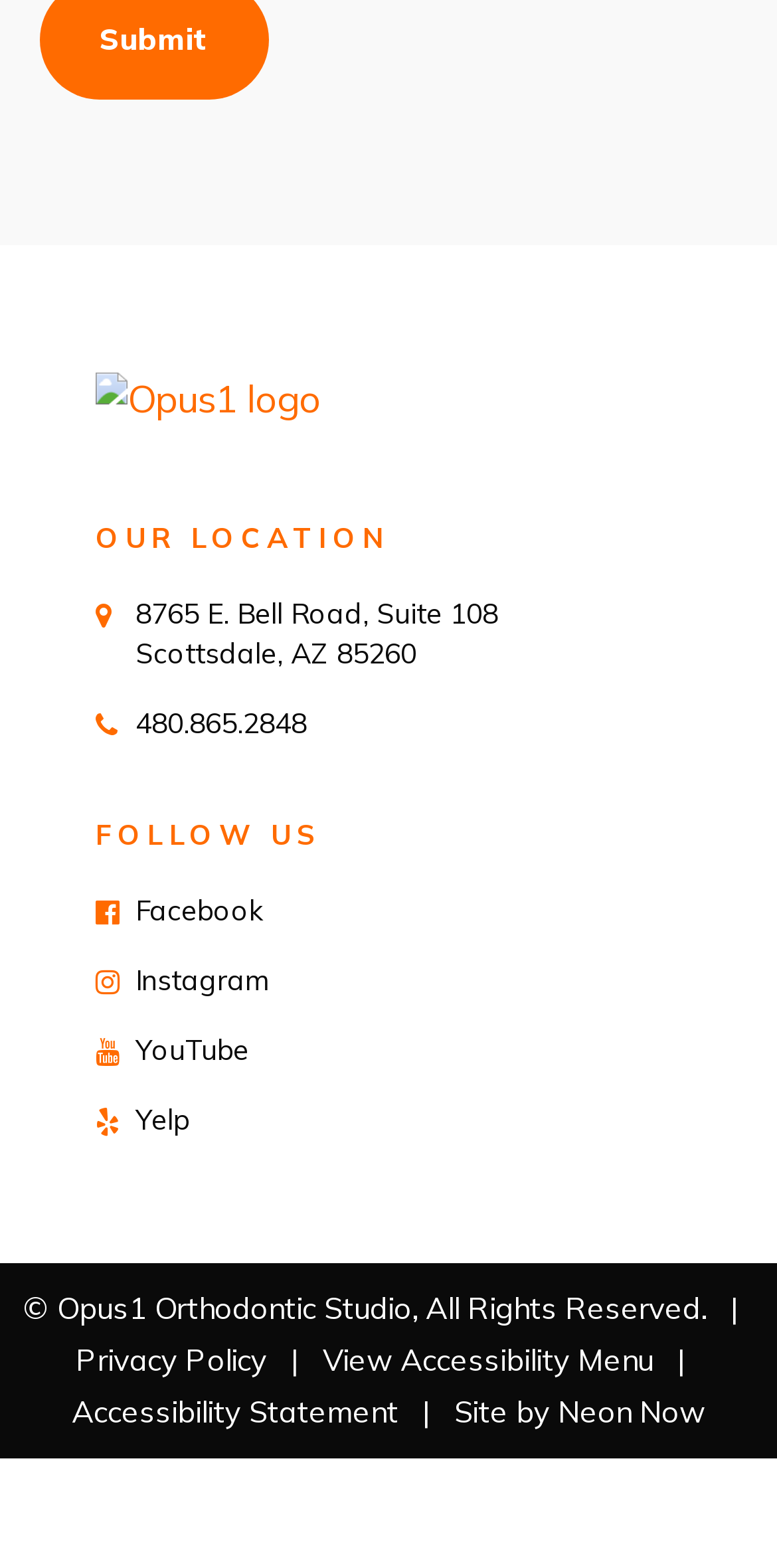Who designed the website of Opus1 Orthodontic Studio?
Please provide a single word or phrase based on the screenshot.

Neon Now